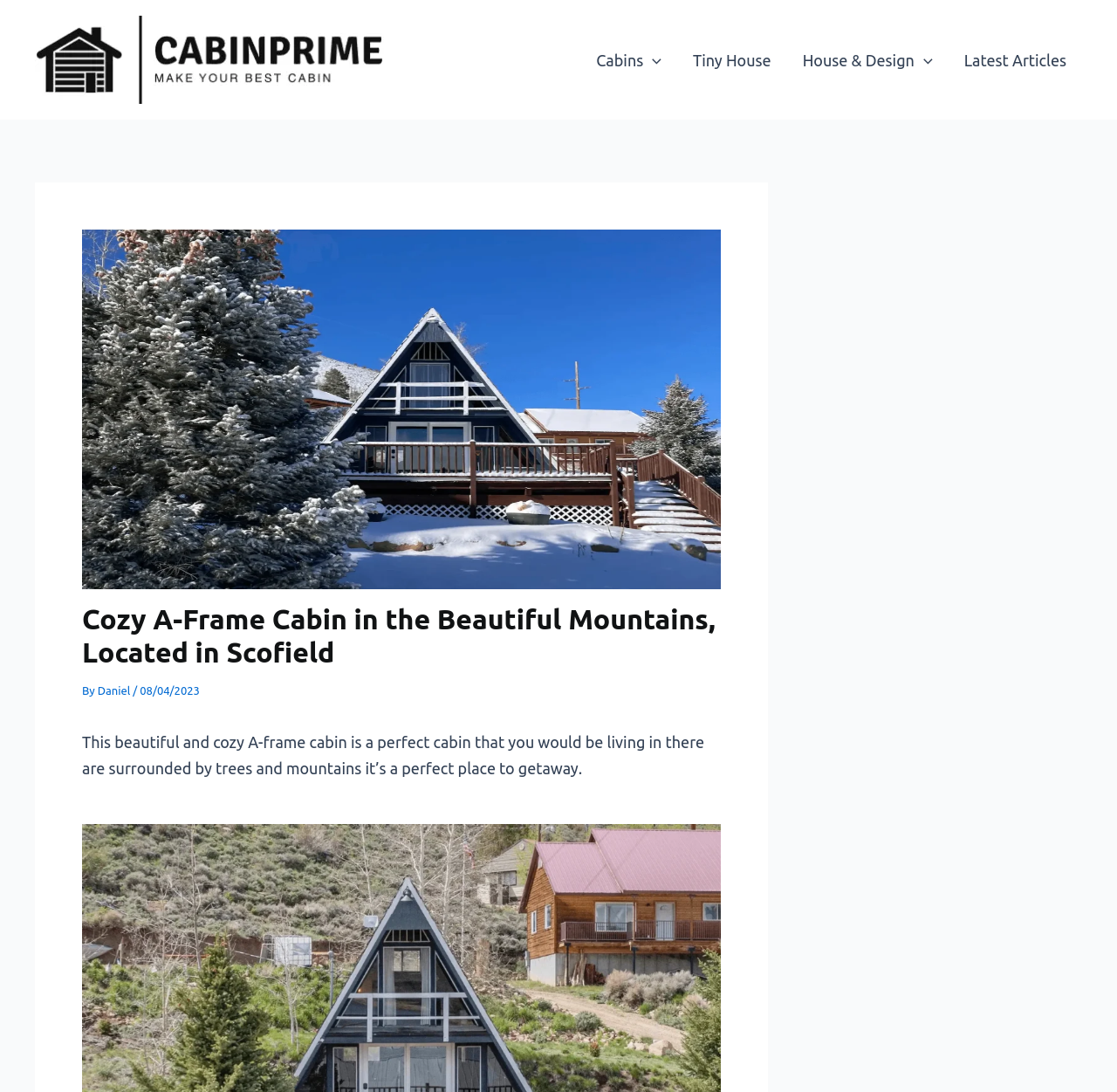Describe the webpage in detail, including text, images, and layout.

The webpage features a cozy A-frame cabin in the beautiful mountains, located in Scofield. At the top left, there is a logo of CabinPrime, accompanied by a navigation menu that spans across the top of the page. The menu has three main sections: Cabins, Tiny House, and House & Design, each with a toggle button to expand or collapse the sub-menu.

Below the navigation menu, there is a header section that takes up a significant portion of the page. It displays the title "Cozy A-Frame Cabin in the Beautiful Mountains, Located in Scofield" in a prominent font, followed by the author's name "Daniel" and the date "08/04/2023". 

Underneath the header, there is a descriptive paragraph that summarizes the cabin, stating that it's a perfect getaway surrounded by trees and mountains. This paragraph is positioned near the top center of the page.